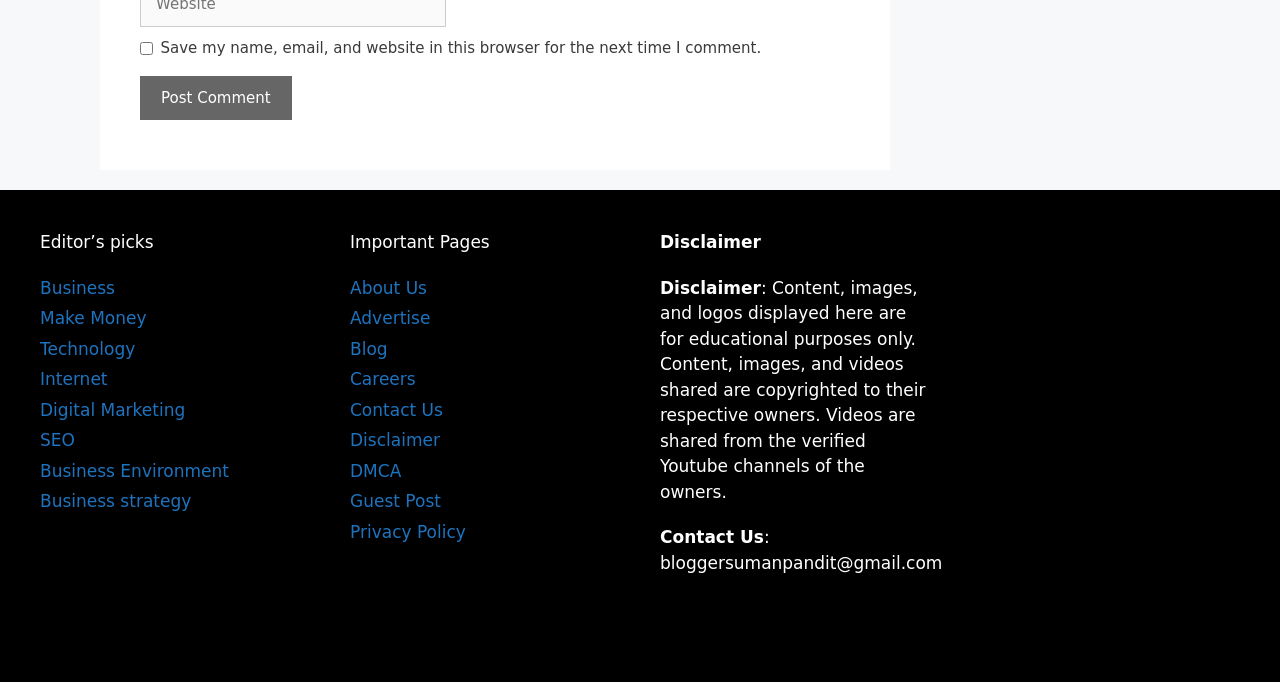Please find the bounding box coordinates (top-left x, top-left y, bottom-right x, bottom-right y) in the screenshot for the UI element described as follows: name="submit" value="Post Comment"

[0.109, 0.111, 0.228, 0.176]